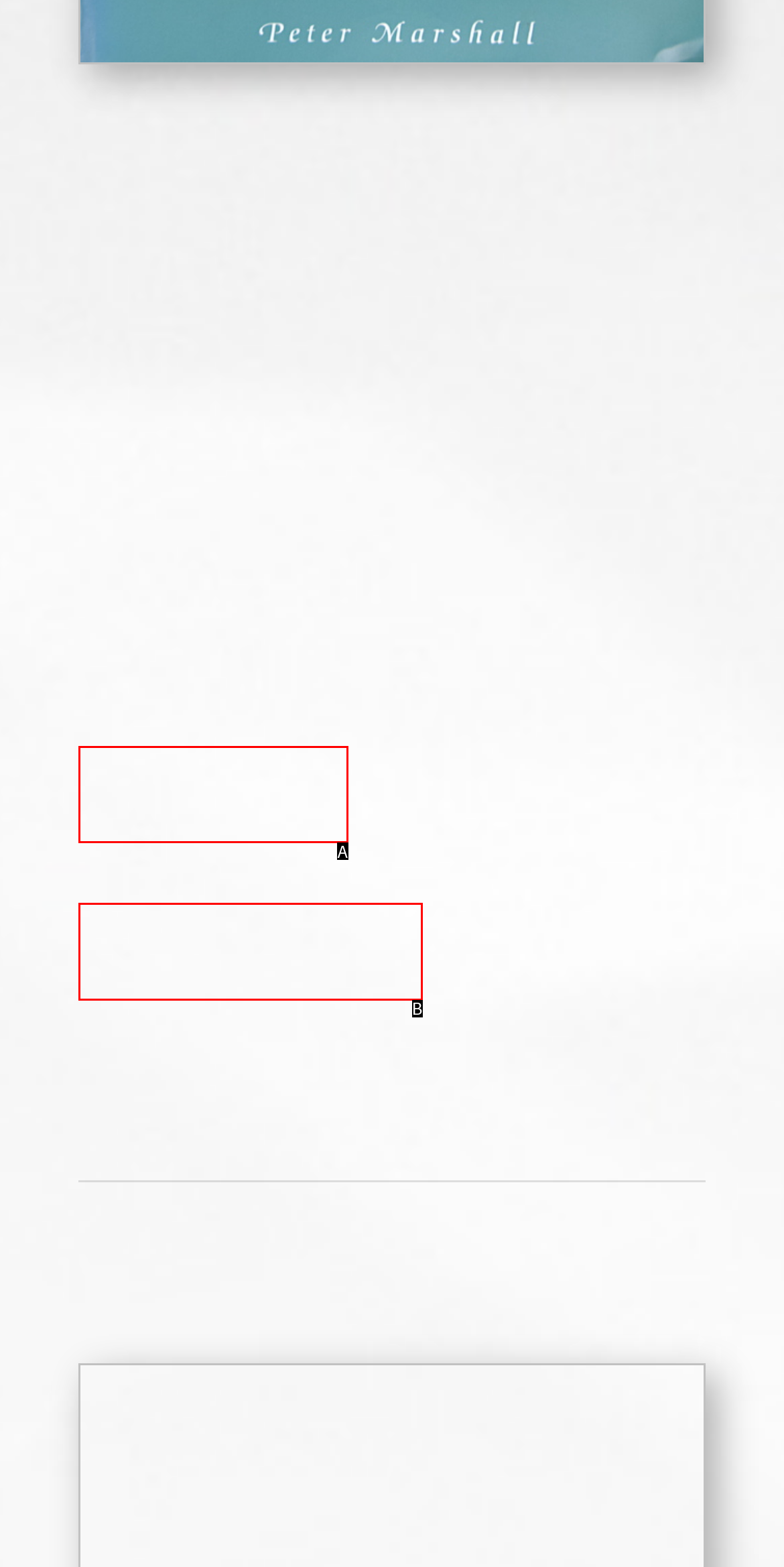Looking at the description: Buy Book, identify which option is the best match and respond directly with the letter of that option.

A